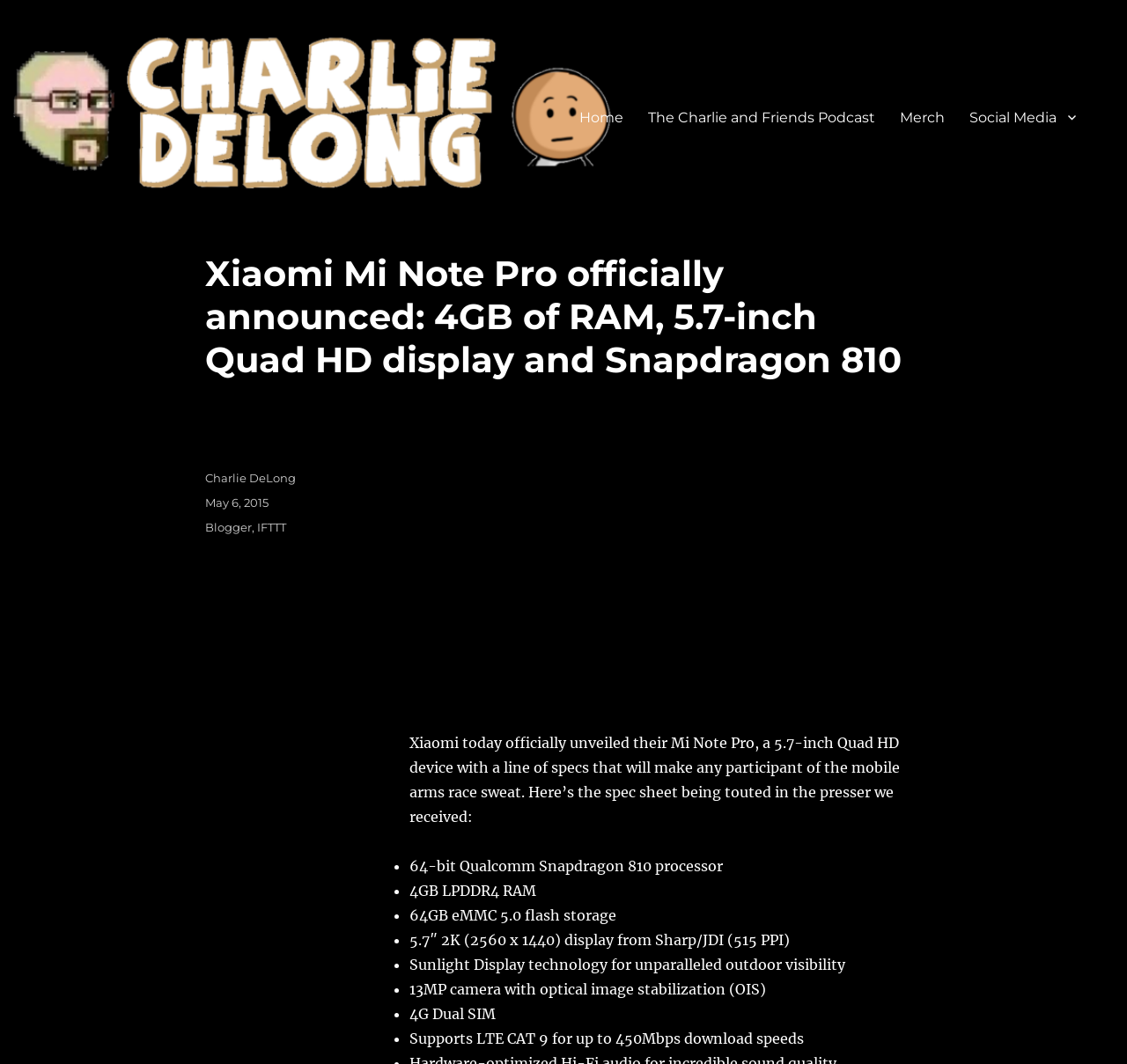Examine the screenshot and answer the question in as much detail as possible: When was the article posted?

The posting date of the article can be found in the footer section of the webpage, where it is mentioned 'Posted on: May 6, 2015'.